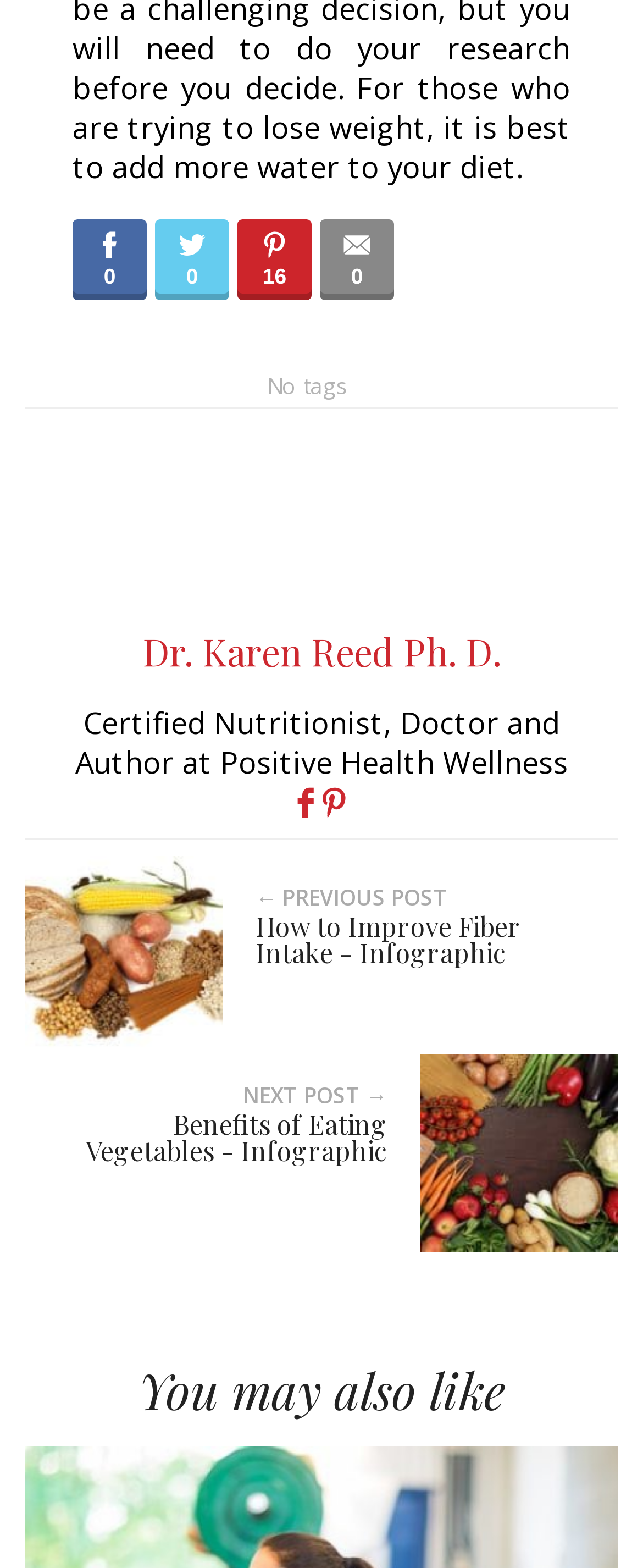Please identify the bounding box coordinates of the clickable element to fulfill the following instruction: "Explore related posts". The coordinates should be four float numbers between 0 and 1, i.e., [left, top, right, bottom].

[0.038, 0.861, 0.962, 0.912]